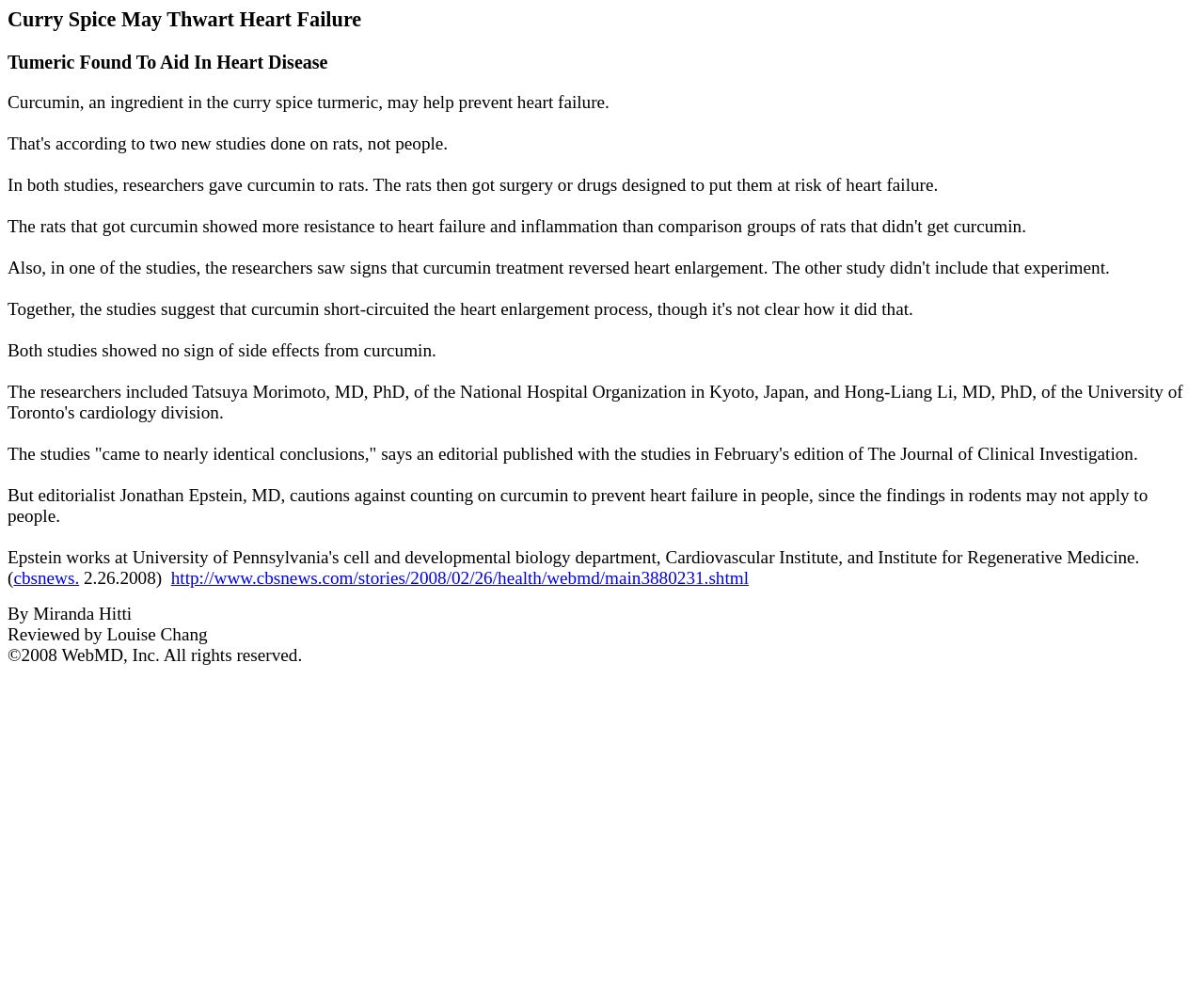From the details in the image, provide a thorough response to the question: What is the date of the article?

The webpage contains a timestamp '2.26.2008' which indicates the date the article was published.